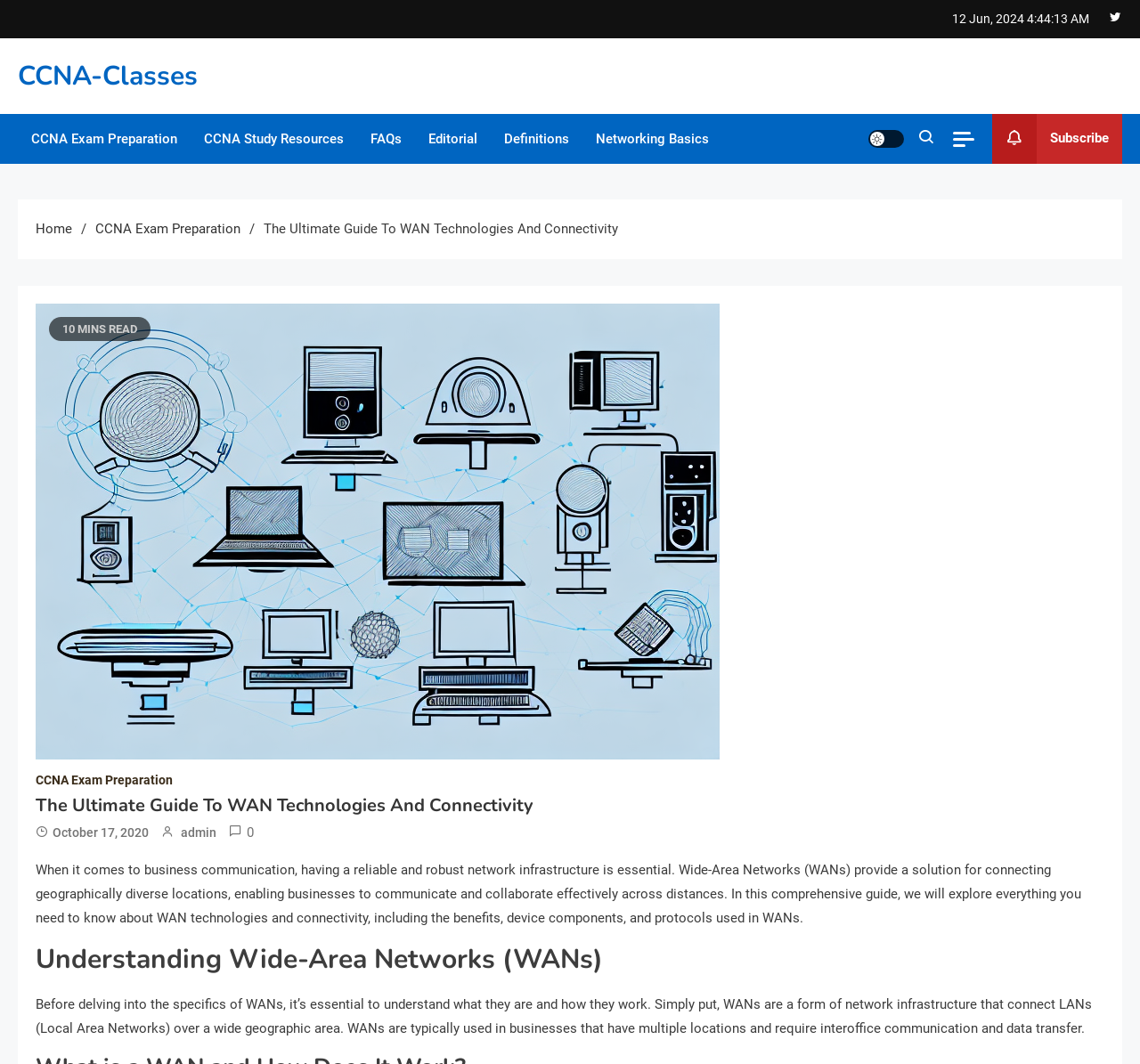What is the author's profession?
Please give a detailed and elaborate answer to the question.

The author's profession is not explicitly mentioned, but the author is referred to as 'admin' in the header section of the webpage.